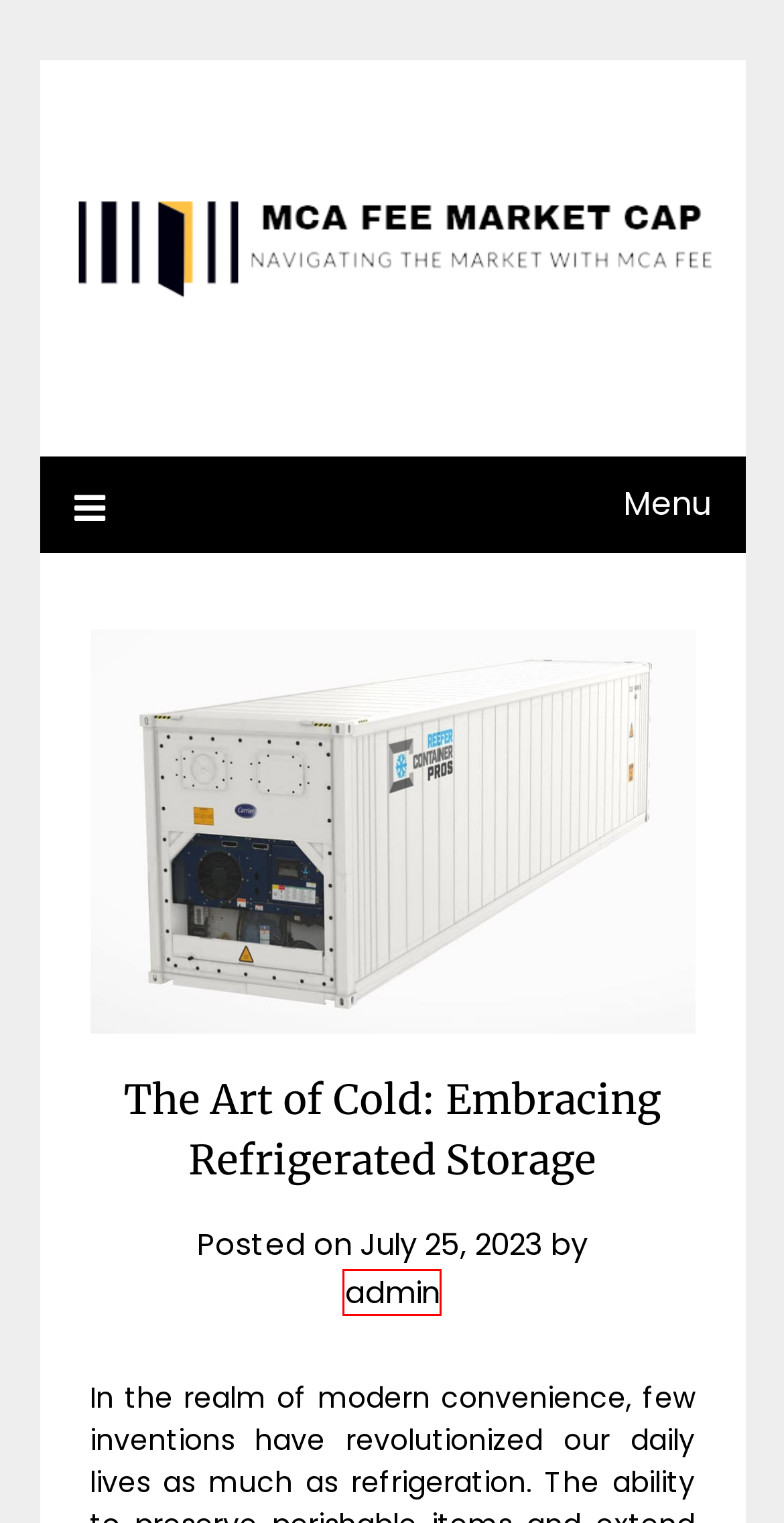Given a screenshot of a webpage with a red bounding box highlighting a UI element, choose the description that best corresponds to the new webpage after clicking the element within the red bounding box. Here are your options:
A. Home – Mca Fee Market Cap
B. admin – Mca Fee Market Cap
C. Numerical Impact: Lucky Mobile Numbers in Personal Branding Strategies – Mca Fee Market Cap
D. The Dos and Don’ts of Using Plumber’s Tape for Leak Repairs – Mca Fee Market Cap
E. Tech – Mca Fee Market Cap
F. Bảng Giá Lắp Đặt Kho Lạnh Uy Tín - Chất Lượng Cao ( Mới Nhất 2022)
G. Pest Control for Rat Management: Essential Tips – Mca Fee Market Cap
H. Mca Fee Market Cap – Navigating the Market with Mca Fee

B